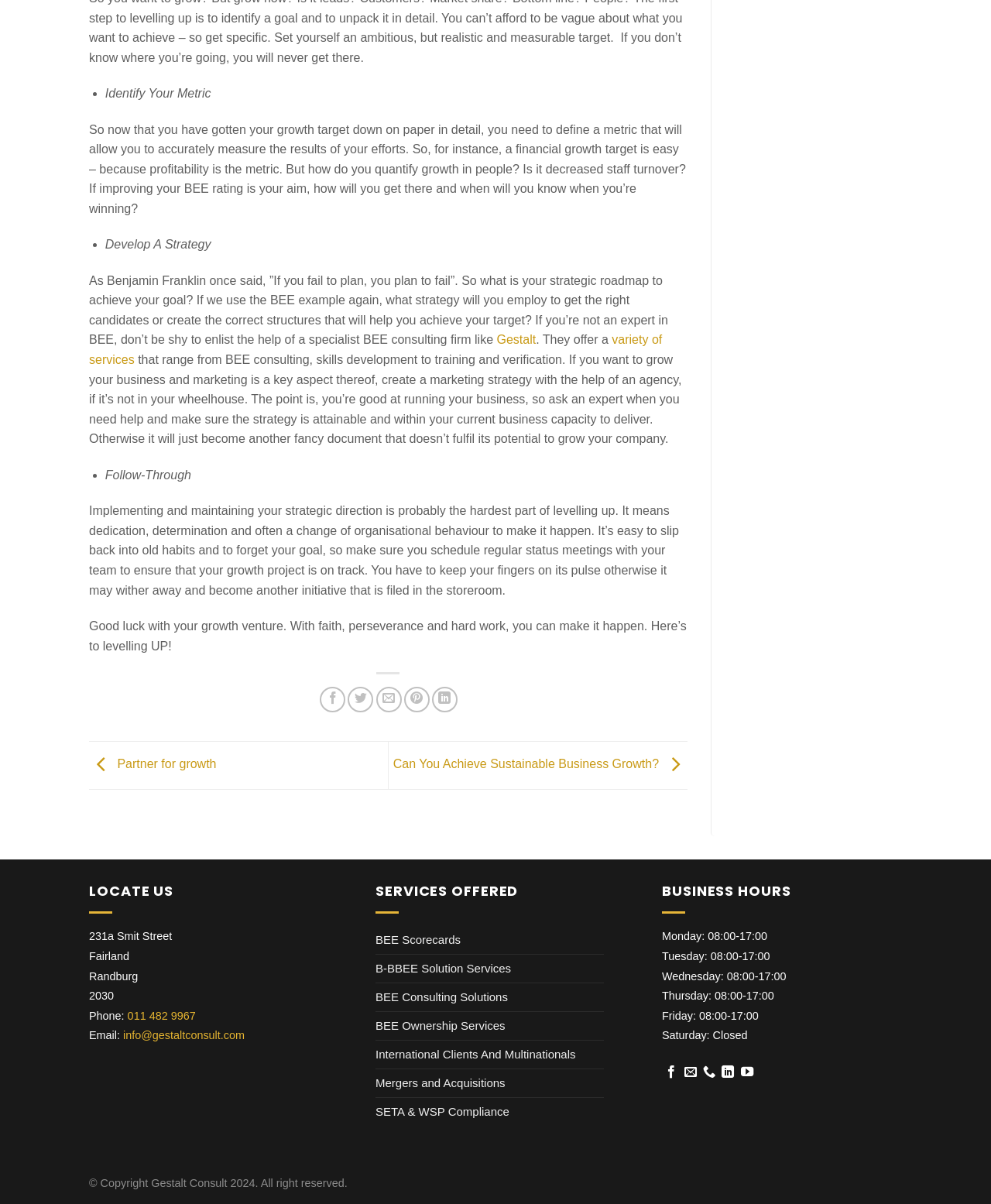Based on the element description, predict the bounding box coordinates (top-left x, top-left y, bottom-right x, bottom-right y) for the UI element in the screenshot: BEE Consulting Solutions

[0.379, 0.817, 0.512, 0.84]